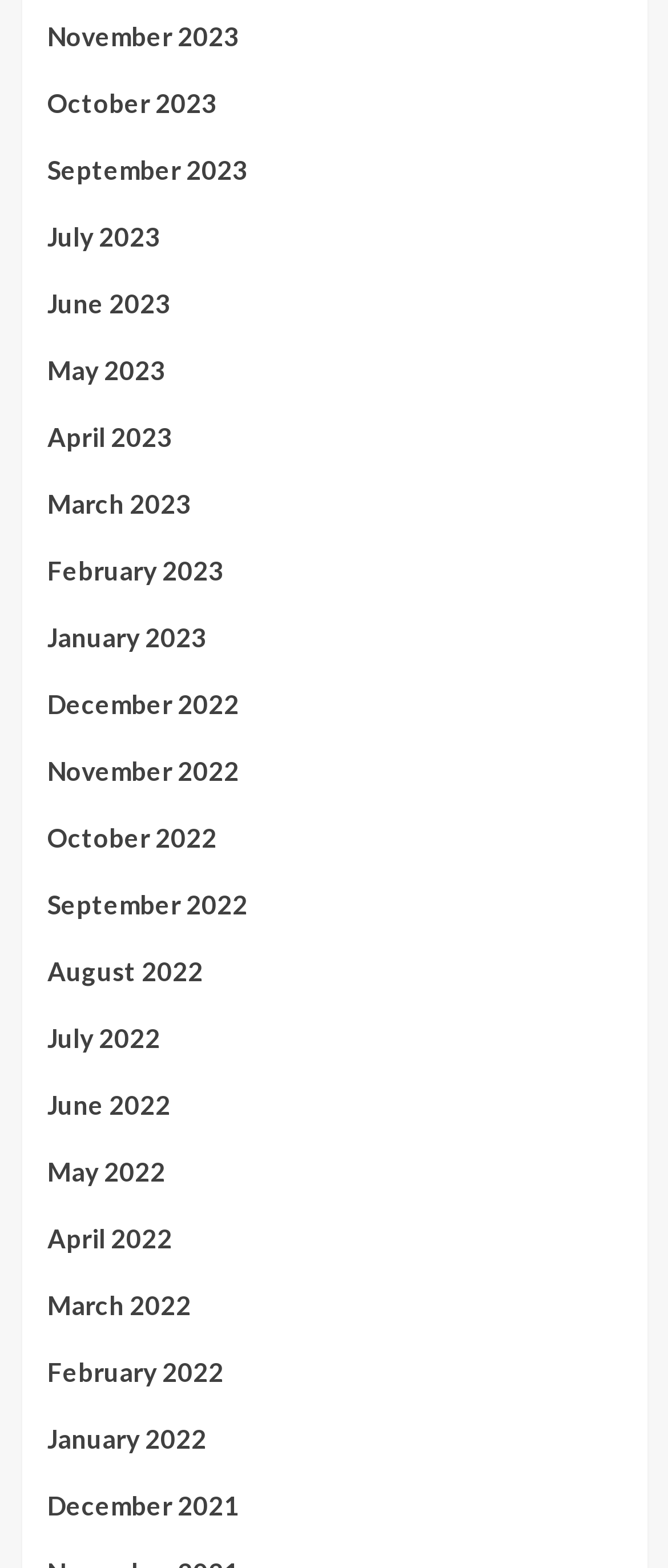Show me the bounding box coordinates of the clickable region to achieve the task as per the instruction: "view December 2021".

[0.071, 0.947, 0.929, 0.989]